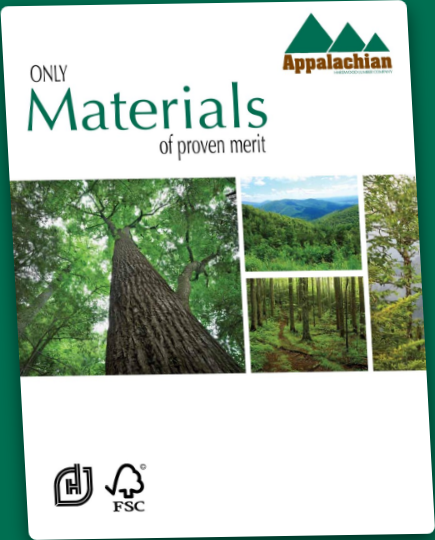What is the color scheme of the brochure?
Answer the question in as much detail as possible.

The brochure's green and white color scheme, along with the logo and certification symbols, reinforces the brand's dedication to environmental responsibility.